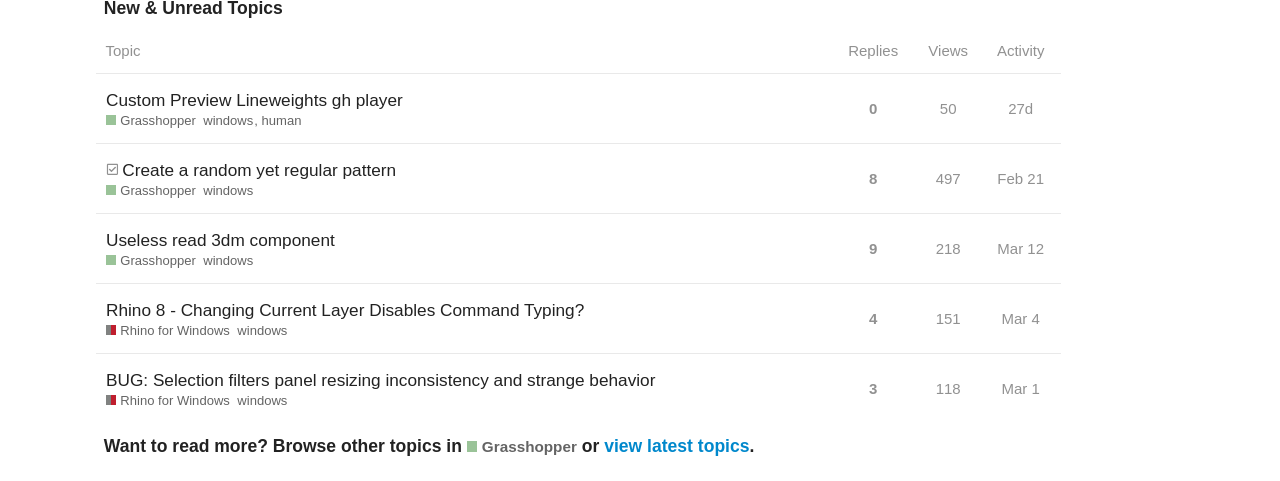Locate the UI element that matches the description Grasshopper in the webpage screenshot. Return the bounding box coordinates in the format (top-left x, top-left y, bottom-right x, bottom-right y), with values ranging from 0 to 1.

[0.365, 0.905, 0.451, 0.95]